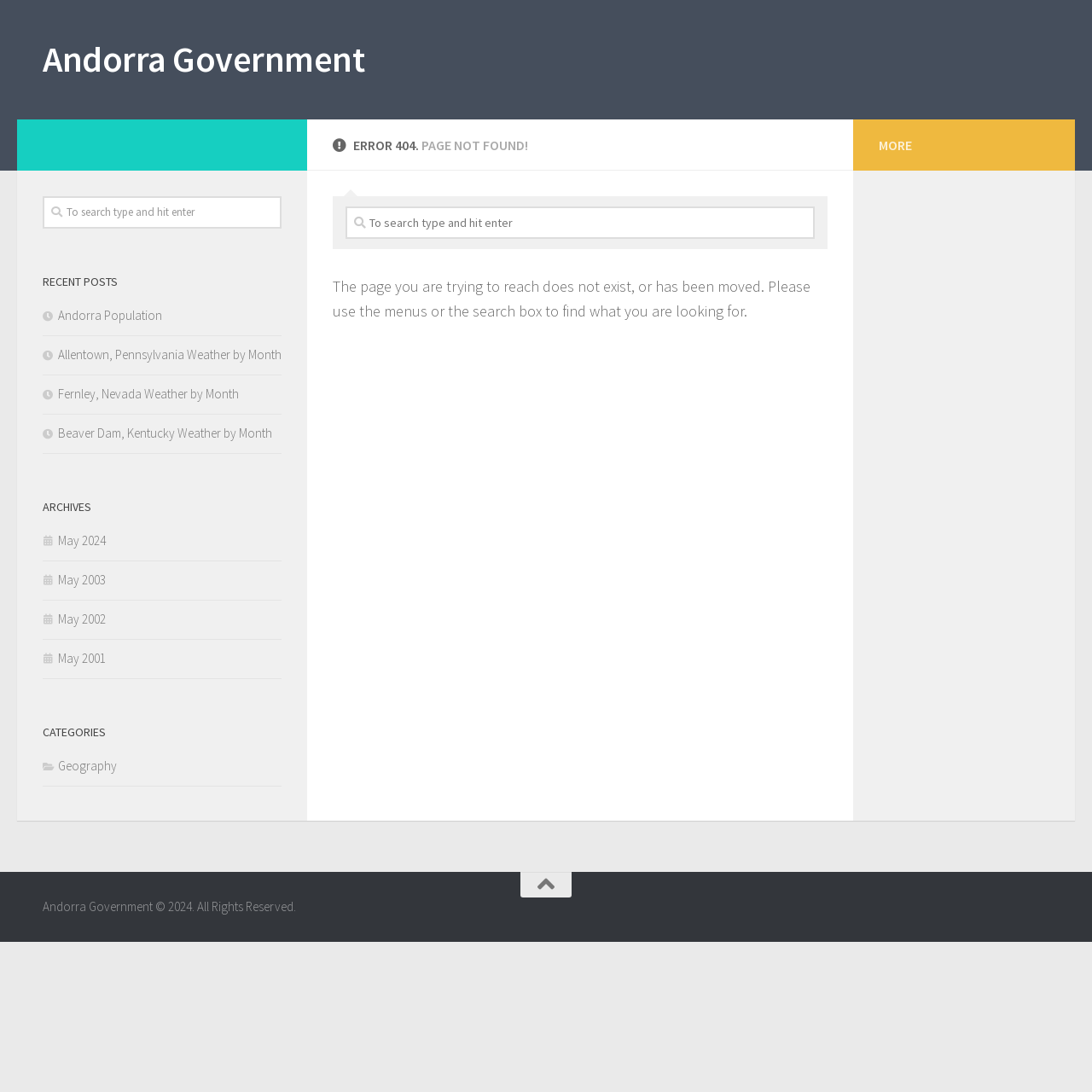Provide the bounding box coordinates of the section that needs to be clicked to accomplish the following instruction: "Search for something."

[0.316, 0.189, 0.746, 0.219]